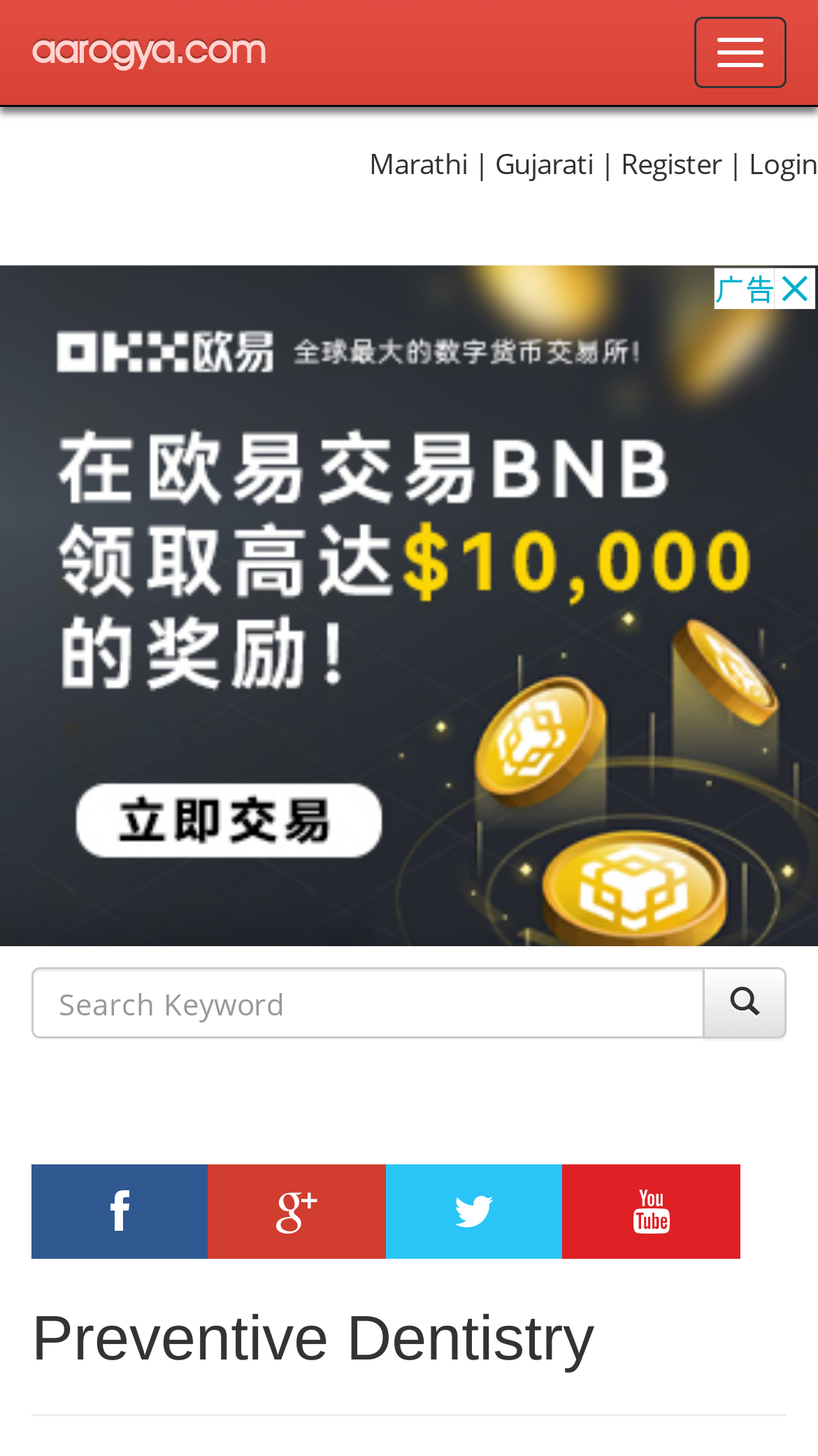Determine the bounding box coordinates of the clickable region to follow the instruction: "Visit aarogya.com".

[0.0, 0.0, 0.364, 0.072]